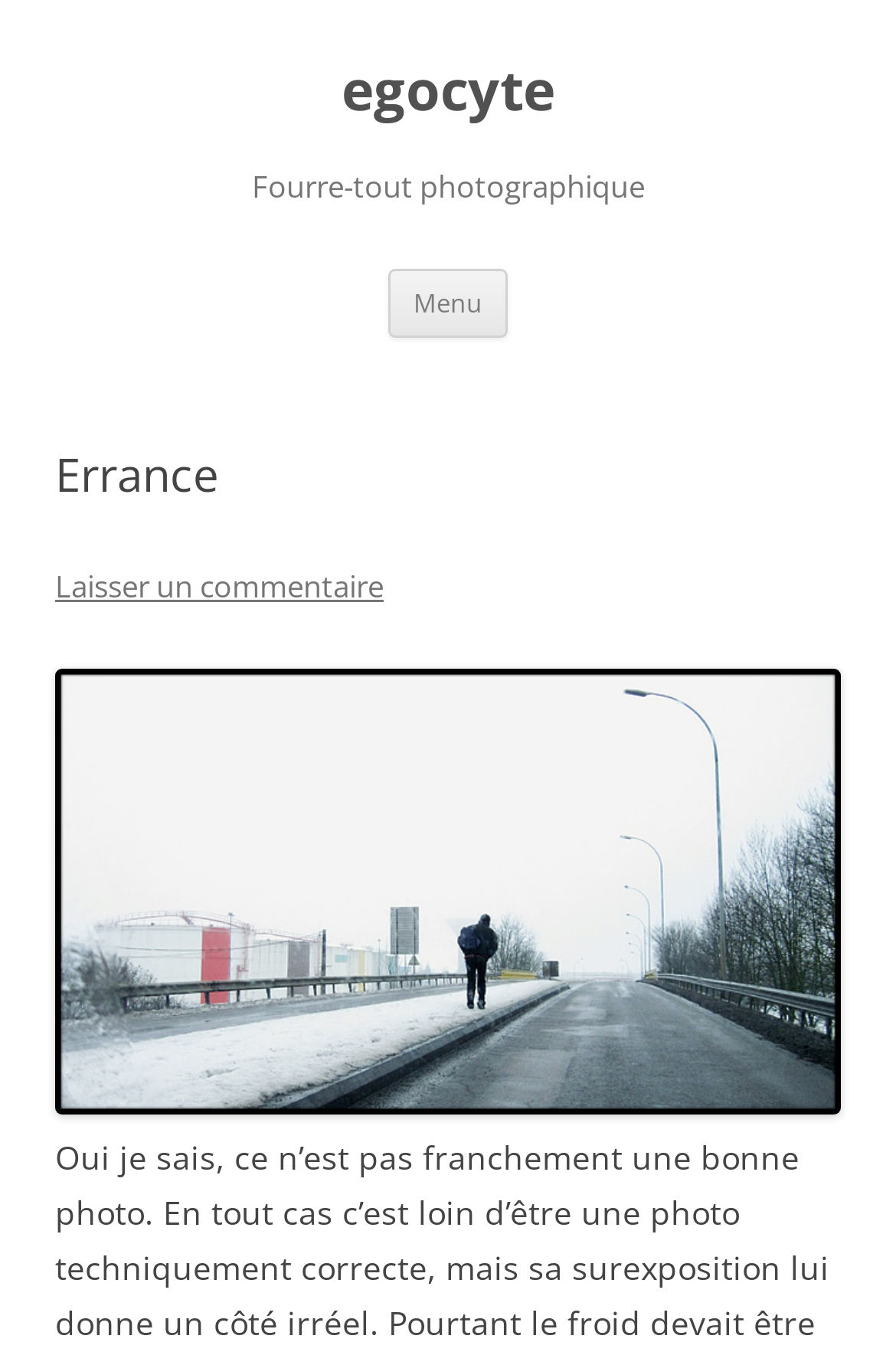Generate a comprehensive description of the webpage content.

The webpage is titled "Errance | egocyte" and has a prominent heading "egocyte" at the top left, which is also a clickable link. Below this heading is another heading "Fourre-tout photographique" that spans the width of the page. 

To the right of the "egocyte" heading is a button labeled "Menu". Next to the button is a link "Aller au contenu" which is a skip navigation link. 

Below these elements is a header section that contains a heading "Errance" at the top left. Underneath this heading is a link "Laisser un commentaire" which is positioned at the top left of this section.